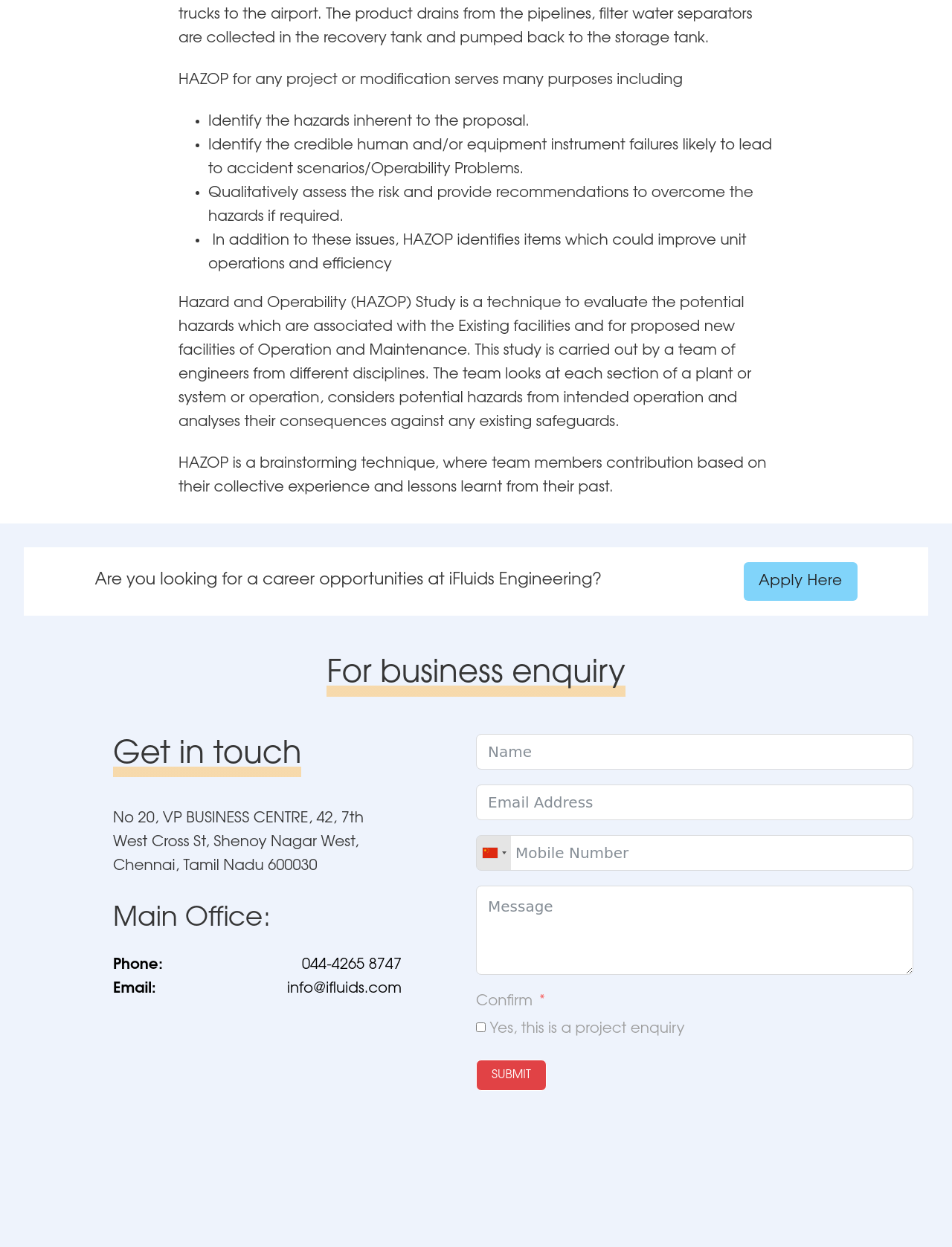Provide the bounding box coordinates for the UI element that is described as: "title="large kitchen reno (2)"".

None